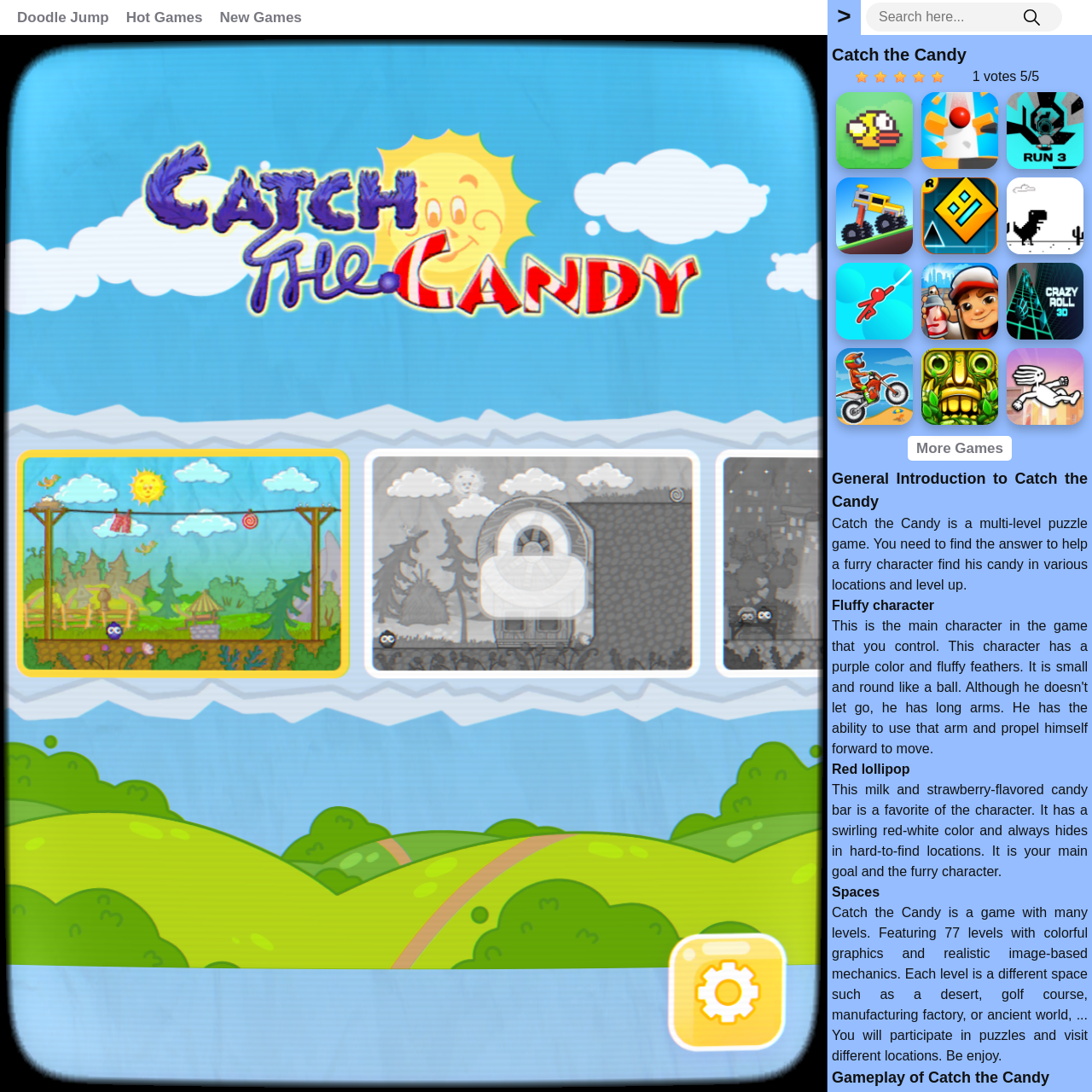How many levels are there in Catch the Candy?
Using the image provided, answer with just one word or phrase.

77